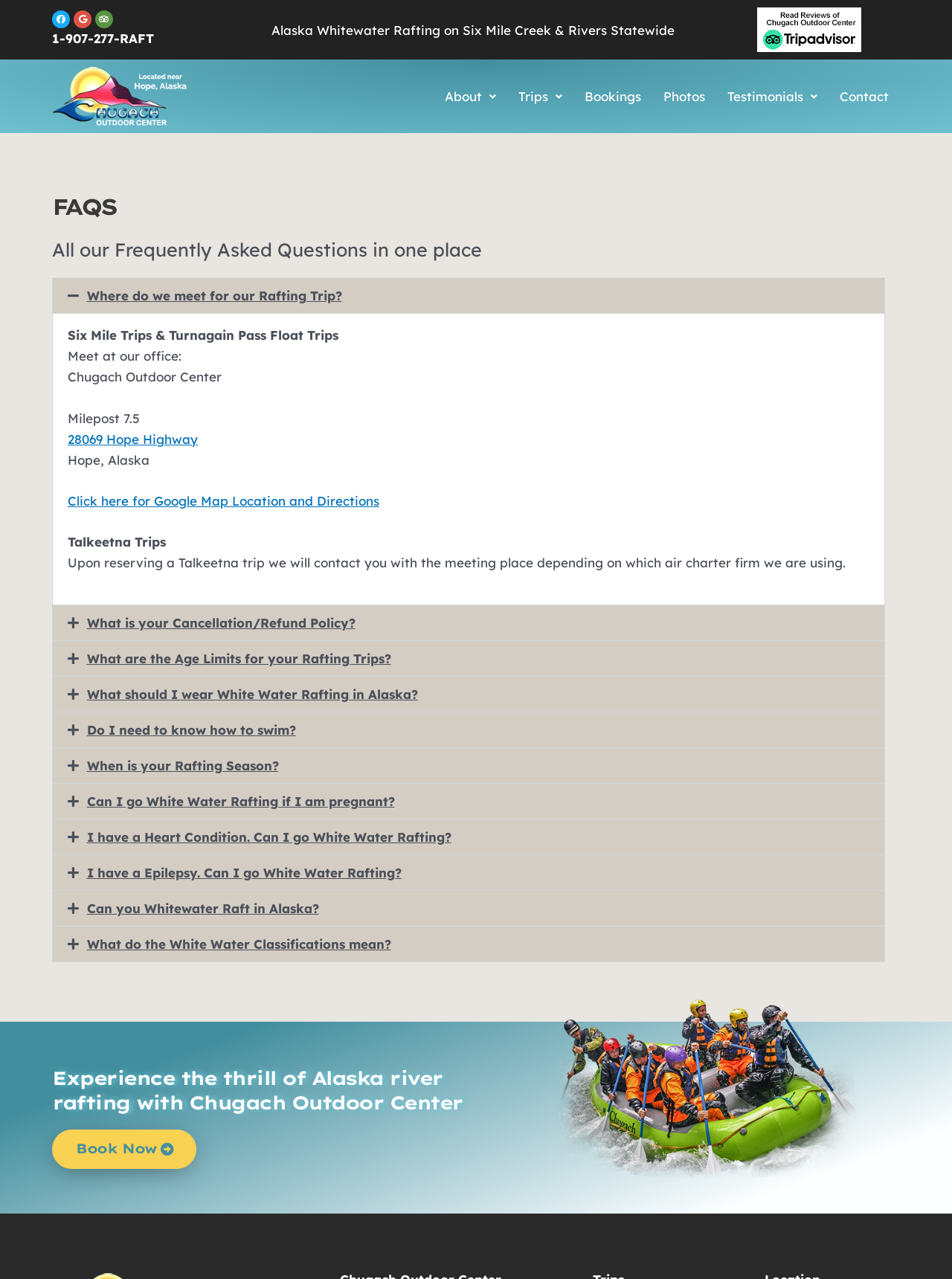Can you pinpoint the bounding box coordinates for the clickable element required for this instruction: "Search for something"? The coordinates should be four float numbers between 0 and 1, i.e., [left, top, right, bottom].

None